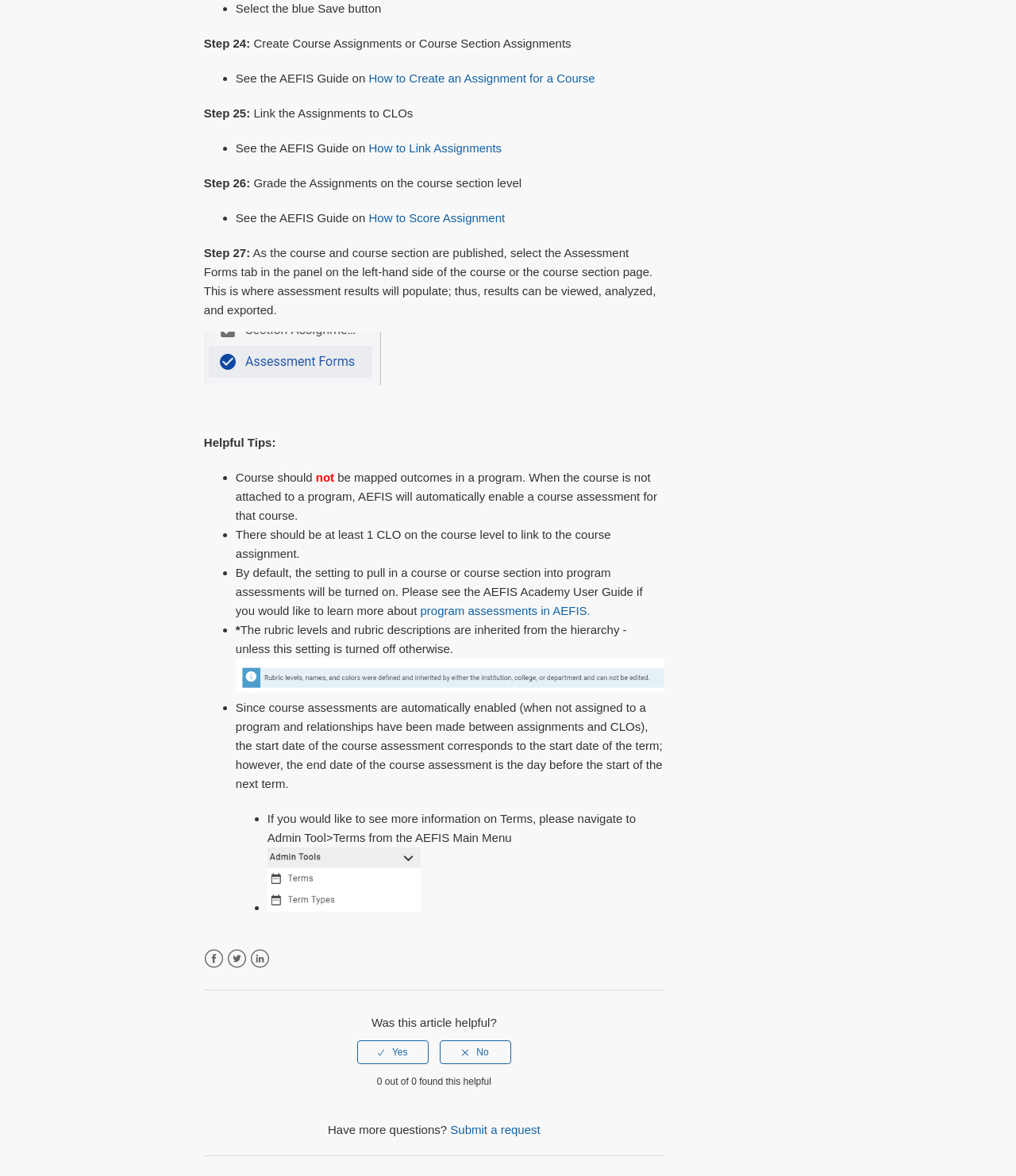Could you highlight the region that needs to be clicked to execute the instruction: "Submit a request"?

[0.443, 0.955, 0.532, 0.967]